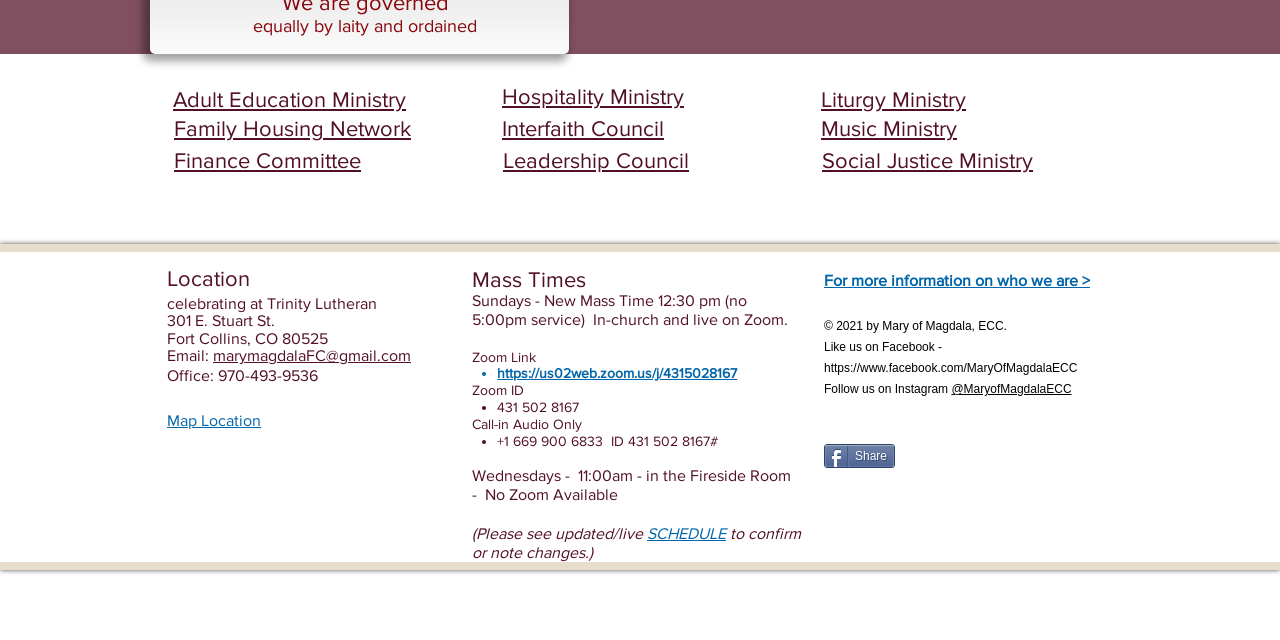Predict the bounding box coordinates for the UI element described as: "@MaryofMagdalaECC". The coordinates should be four float numbers between 0 and 1, presented as [left, top, right, bottom].

[0.743, 0.597, 0.837, 0.619]